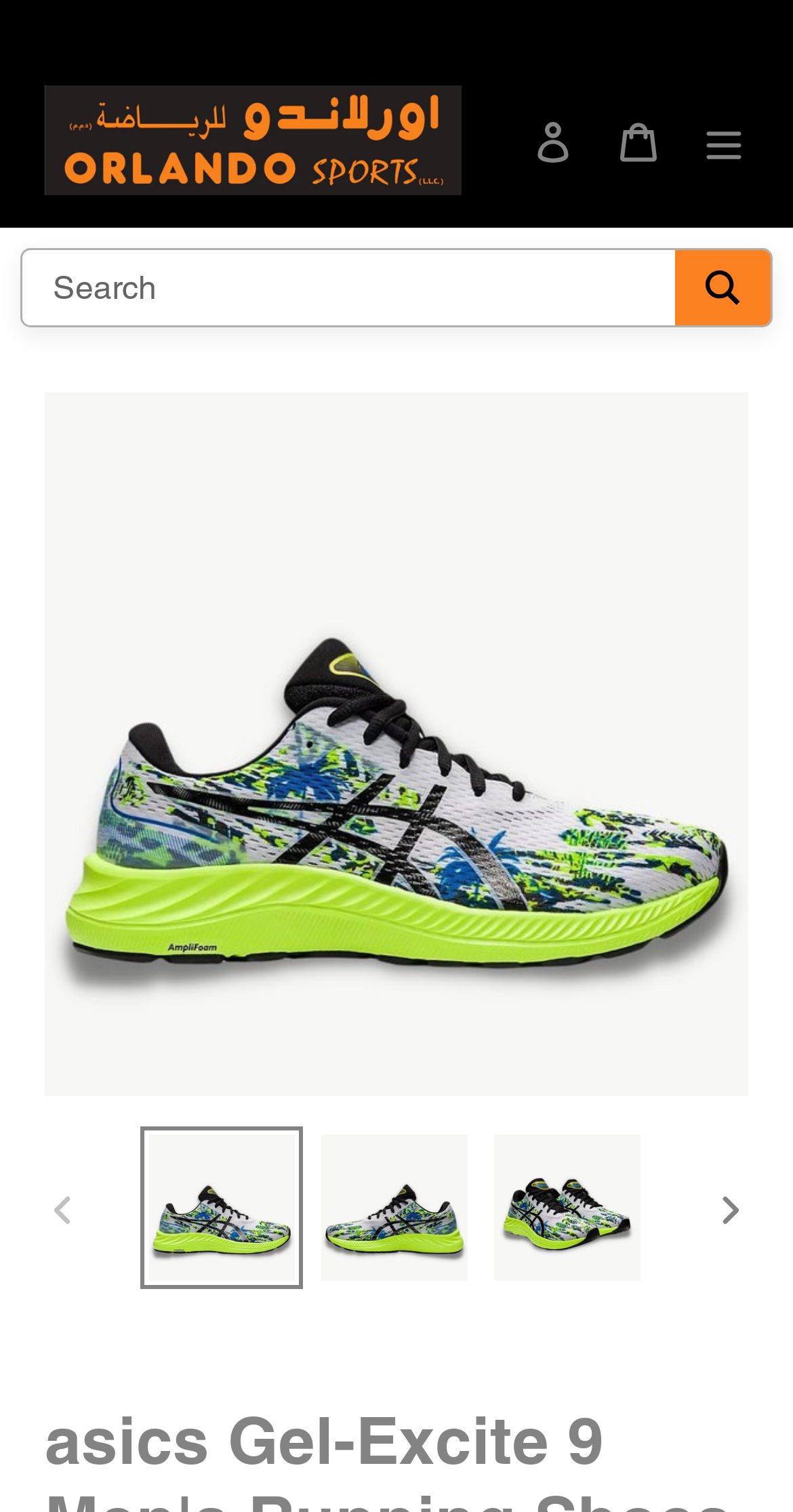Please find the top heading of the webpage and generate its text.

asics Gel-Excite 9 Men's Running Shoes